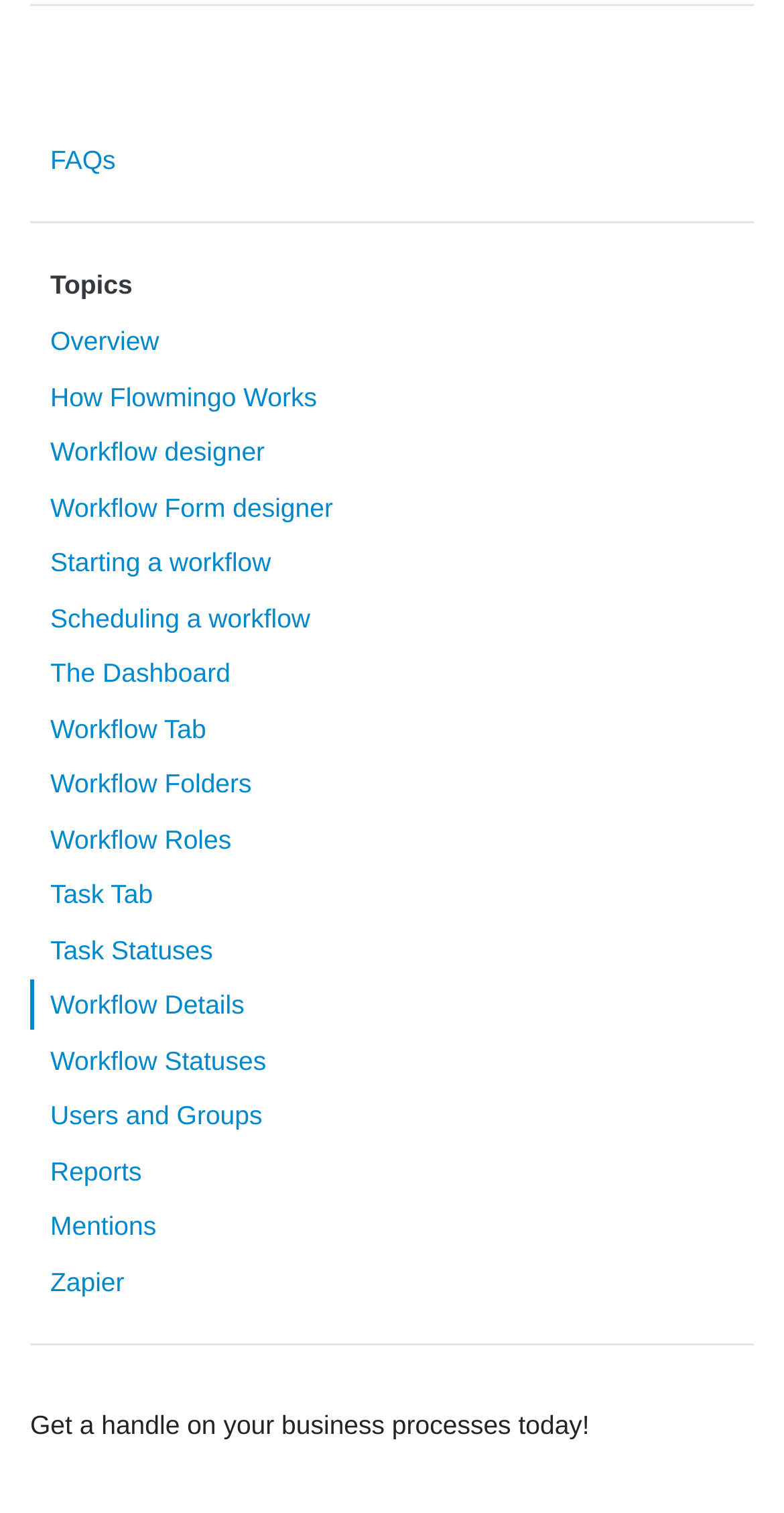Please provide the bounding box coordinates for the element that needs to be clicked to perform the instruction: "view Workflow Tab". The coordinates must consist of four float numbers between 0 and 1, formatted as [left, top, right, bottom].

[0.038, 0.465, 0.263, 0.498]